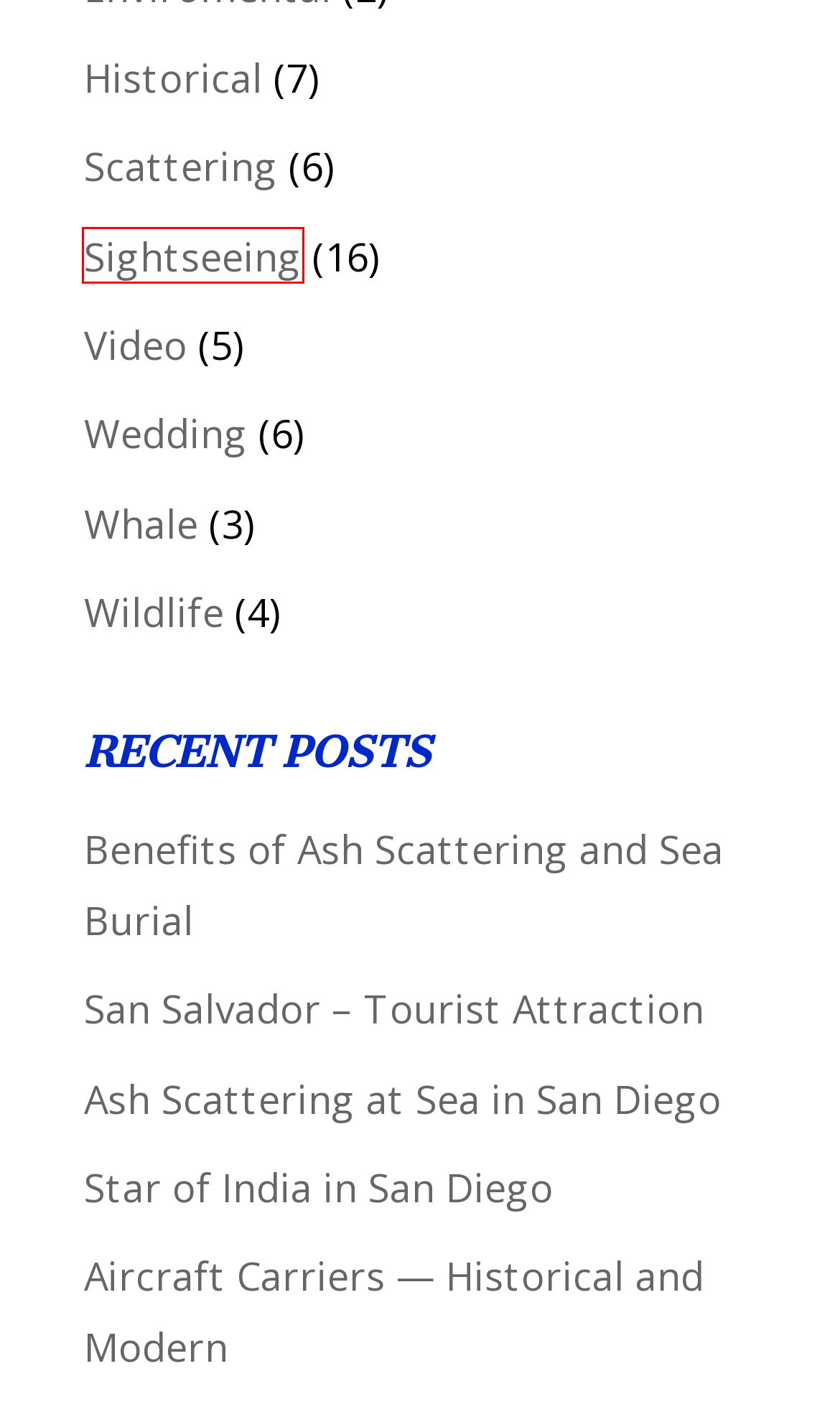Analyze the screenshot of a webpage featuring a red rectangle around an element. Pick the description that best fits the new webpage after interacting with the element inside the red bounding box. Here are the candidates:
A. Benefits of Ash Scattering and Sea Burial
B. Ash Scattering at Sea in San Diego: A Unique Farewell
C. Aircraft Carriers - Historical and Modern Perspective
D. Sightseeing Archives - San Diego Boat Tours
E. Star of India Sailing Vessel - Oldest Stilling Sailing in the World
F. Whale Archives - San Diego Boat Tours
G. Historical Archives - San Diego Boat Tours
H. Scattering Archives - San Diego Boat Tours

D